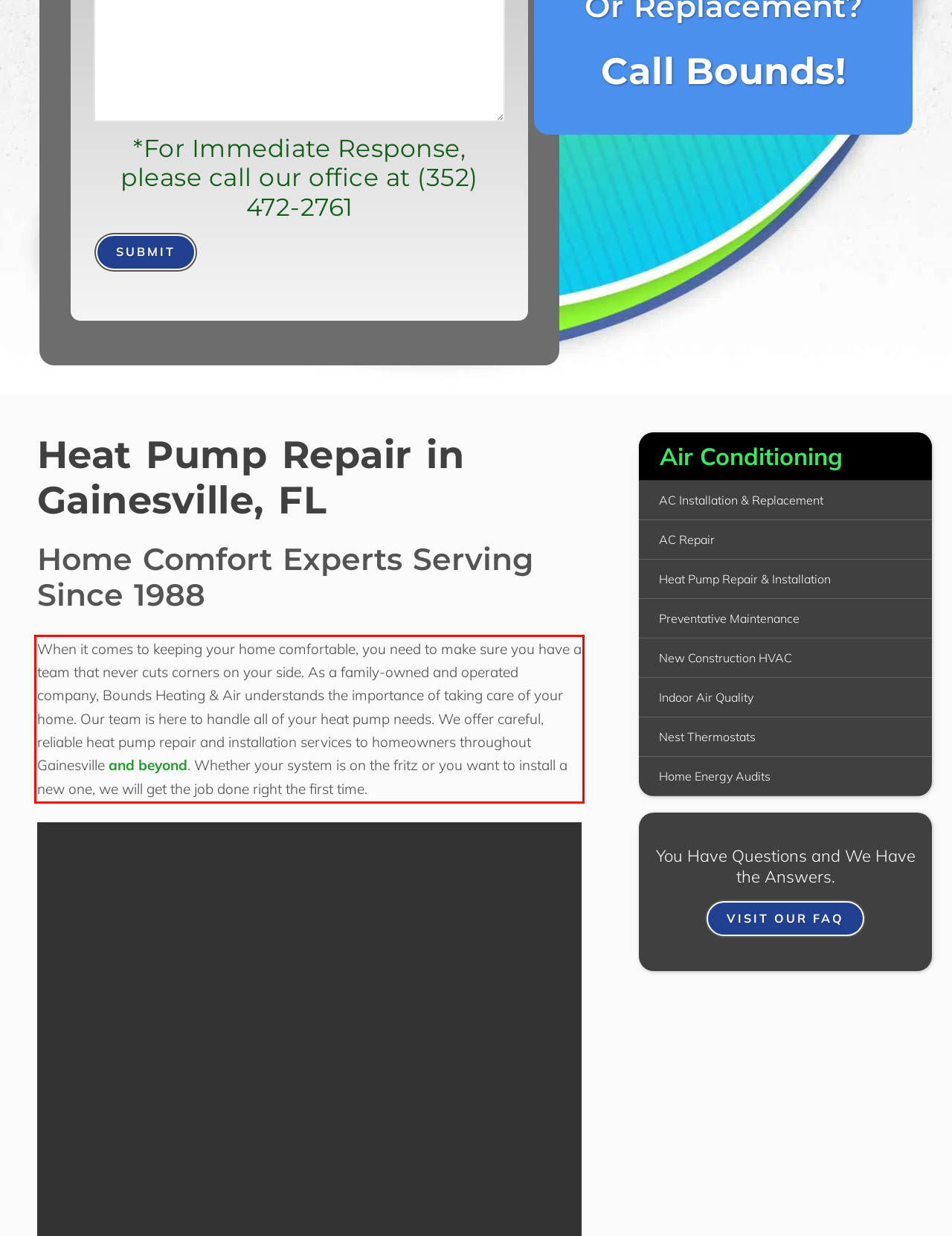Please perform OCR on the text content within the red bounding box that is highlighted in the provided webpage screenshot.

When it comes to keeping your home comfortable, you need to make sure you have a team that never cuts corners on your side. As a family-owned and operated company, Bounds Heating & Air understands the importance of taking care of your home. Our team is here to handle all of your heat pump needs. We offer careful, reliable heat pump repair and installation services to homeowners throughout Gainesville and beyond. Whether your system is on the fritz or you want to install a new one, we will get the job done right the first time.